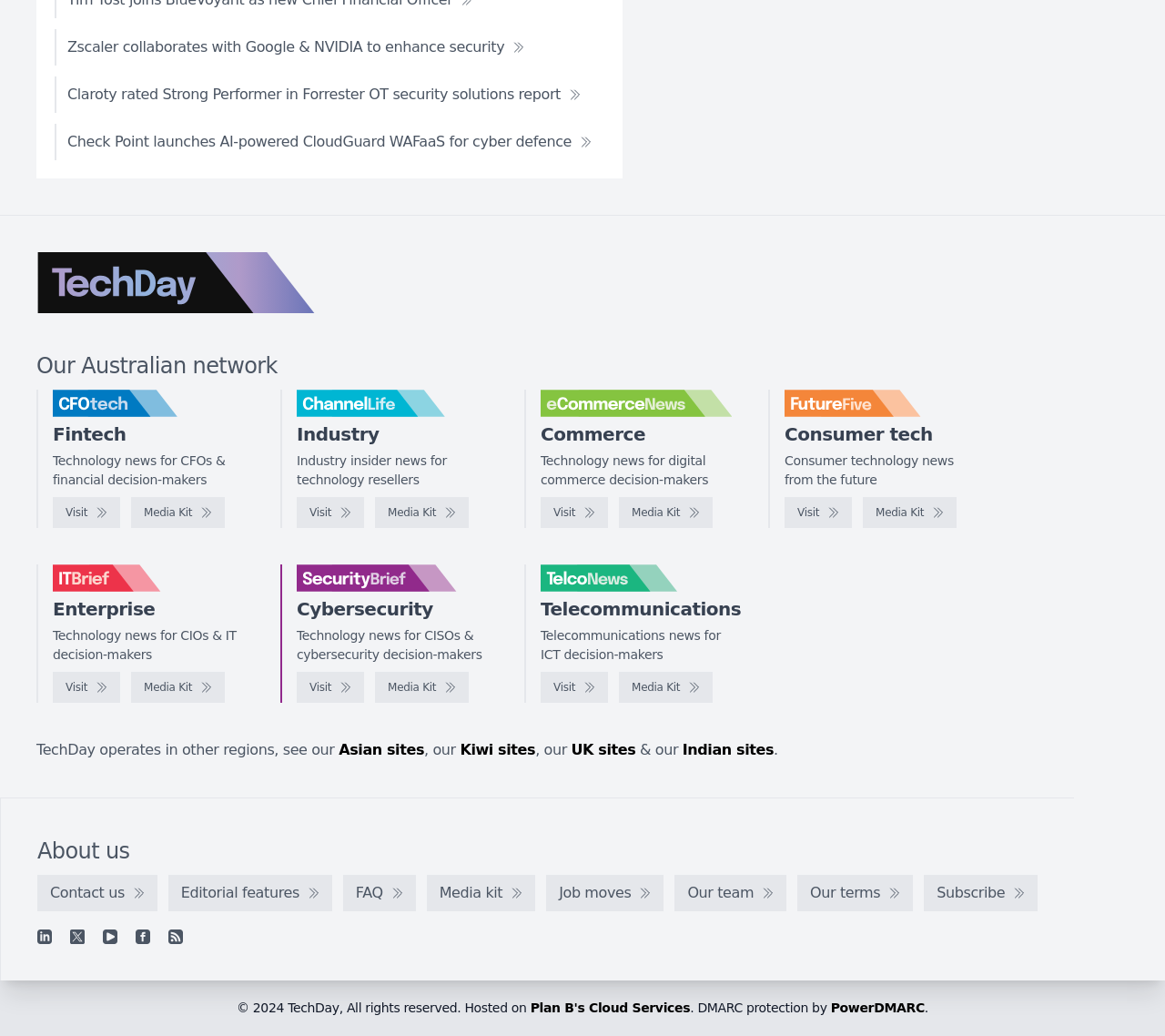Can you determine the bounding box coordinates of the area that needs to be clicked to fulfill the following instruction: "Explore eCommerceNews"?

[0.464, 0.376, 0.628, 0.402]